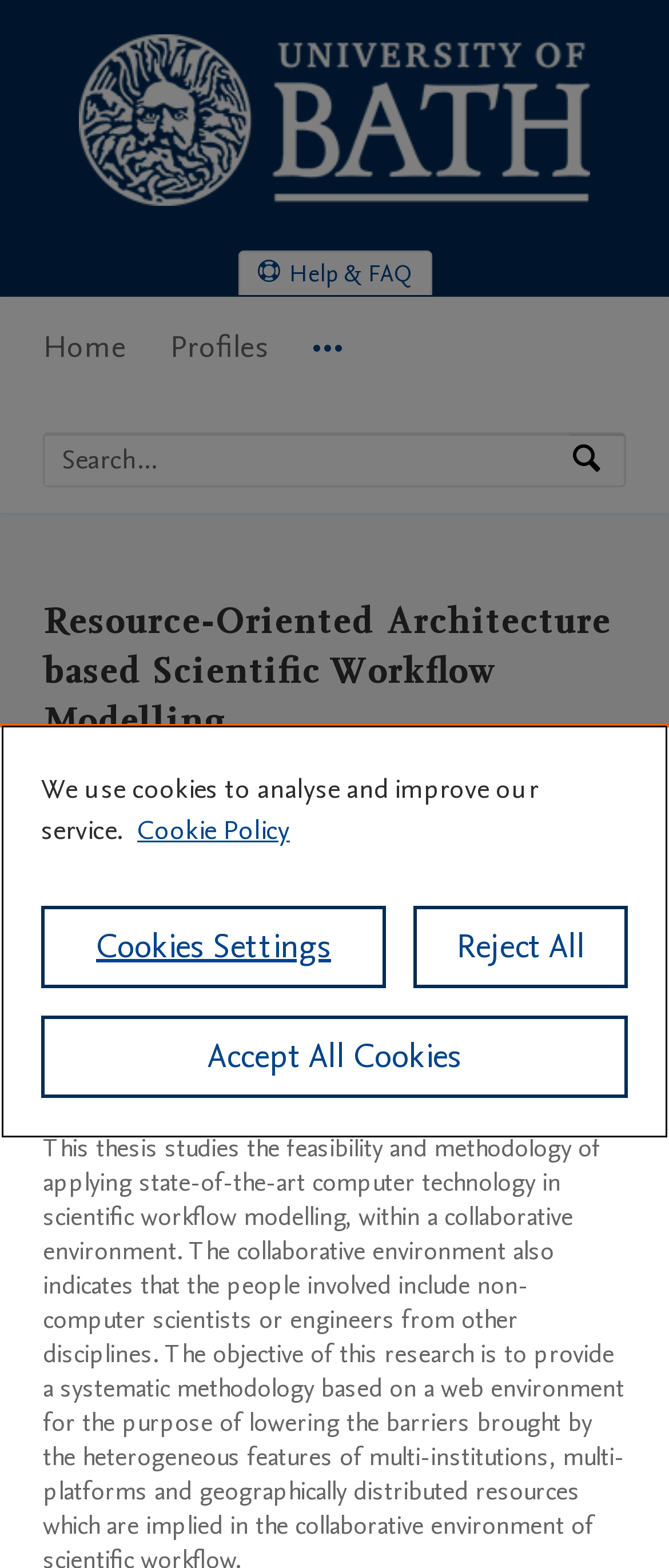Determine the bounding box for the described HTML element: "Reject All". Ensure the coordinates are four float numbers between 0 and 1 in the format [left, top, right, bottom].

[0.618, 0.578, 0.938, 0.63]